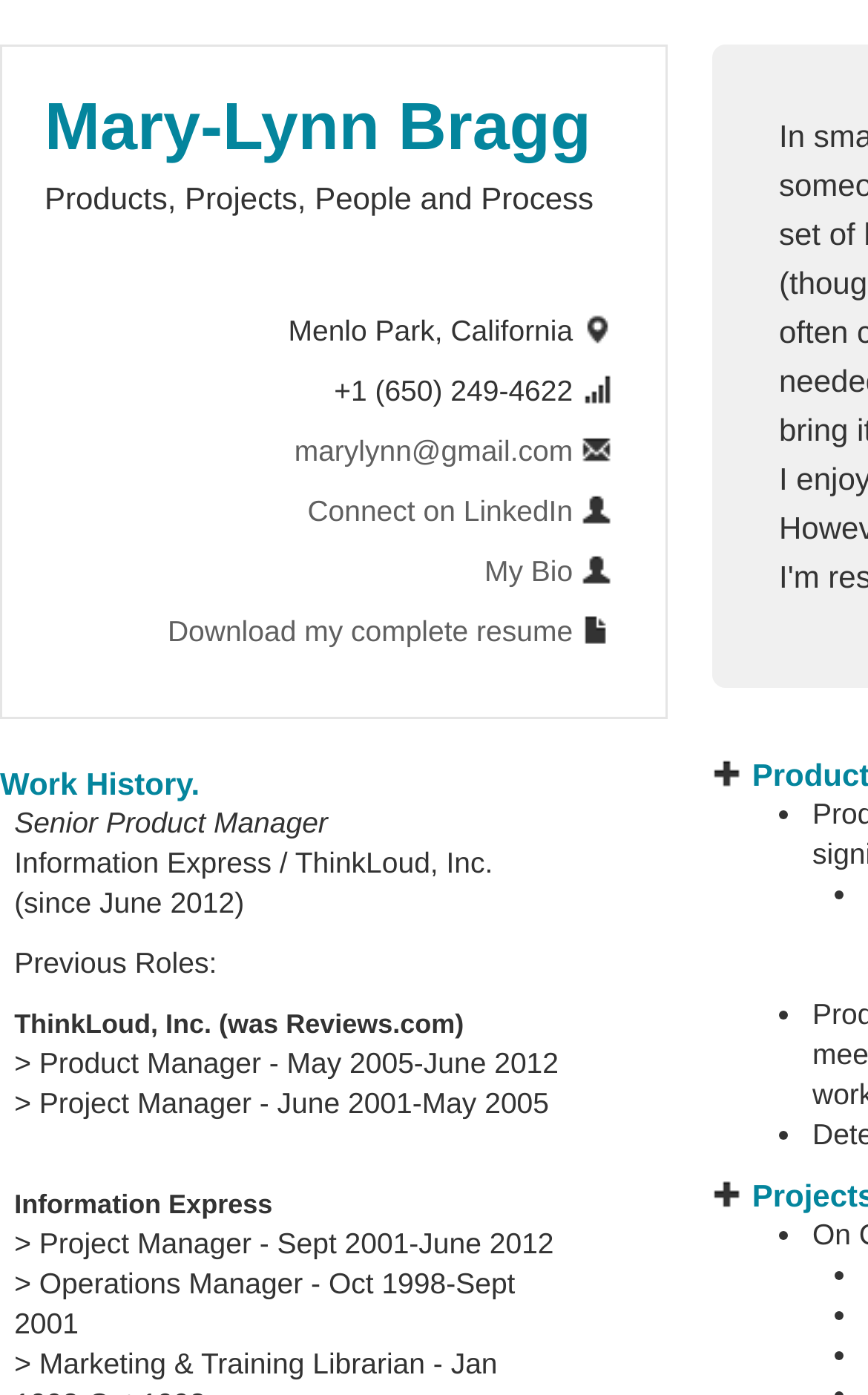What is the name of the company where Mary-Lynn Bragg worked previously?
Please provide a comprehensive and detailed answer to the question.

Based on the webpage, Mary-Lynn Bragg worked previously at ThinkLoud, Inc. (was Reviews.com) as a Product Manager from May 2005 to June 2012 and as a Project Manager from June 2001 to May 2005.